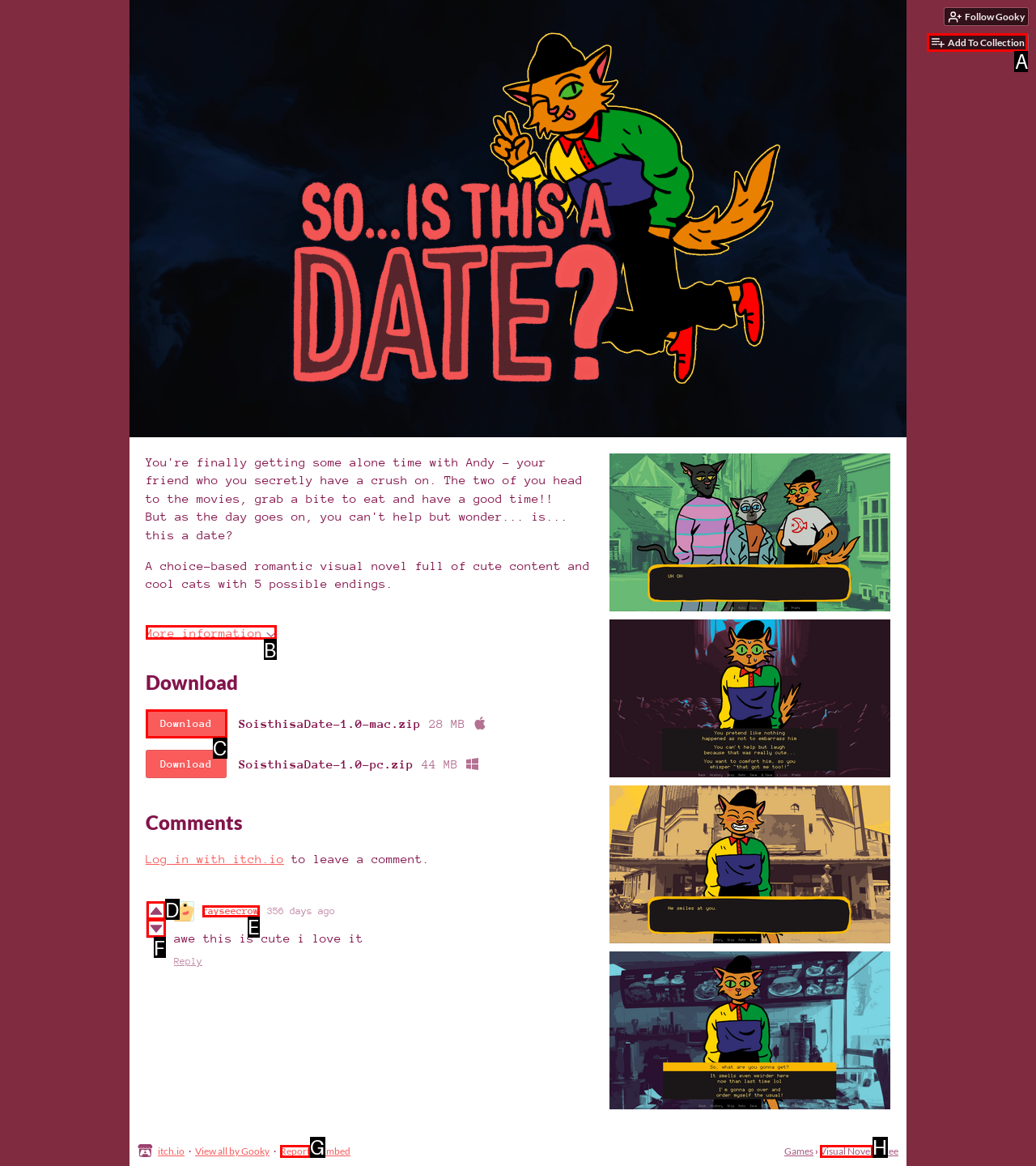Determine which HTML element to click for this task: Add To Collection Provide the letter of the selected choice.

A